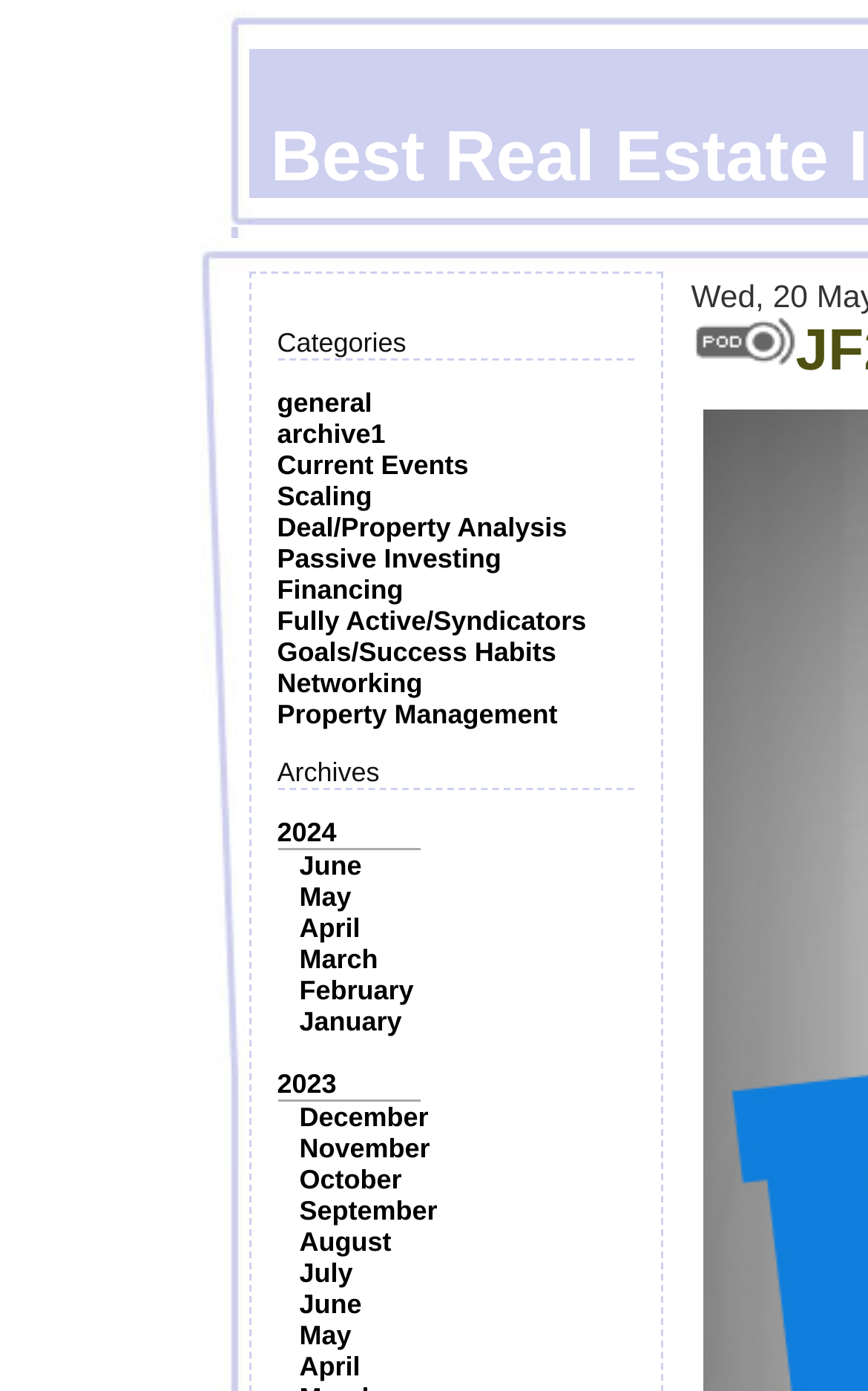What is the category of 'Deal/Property Analysis'? Refer to the image and provide a one-word or short phrase answer.

Real Estate